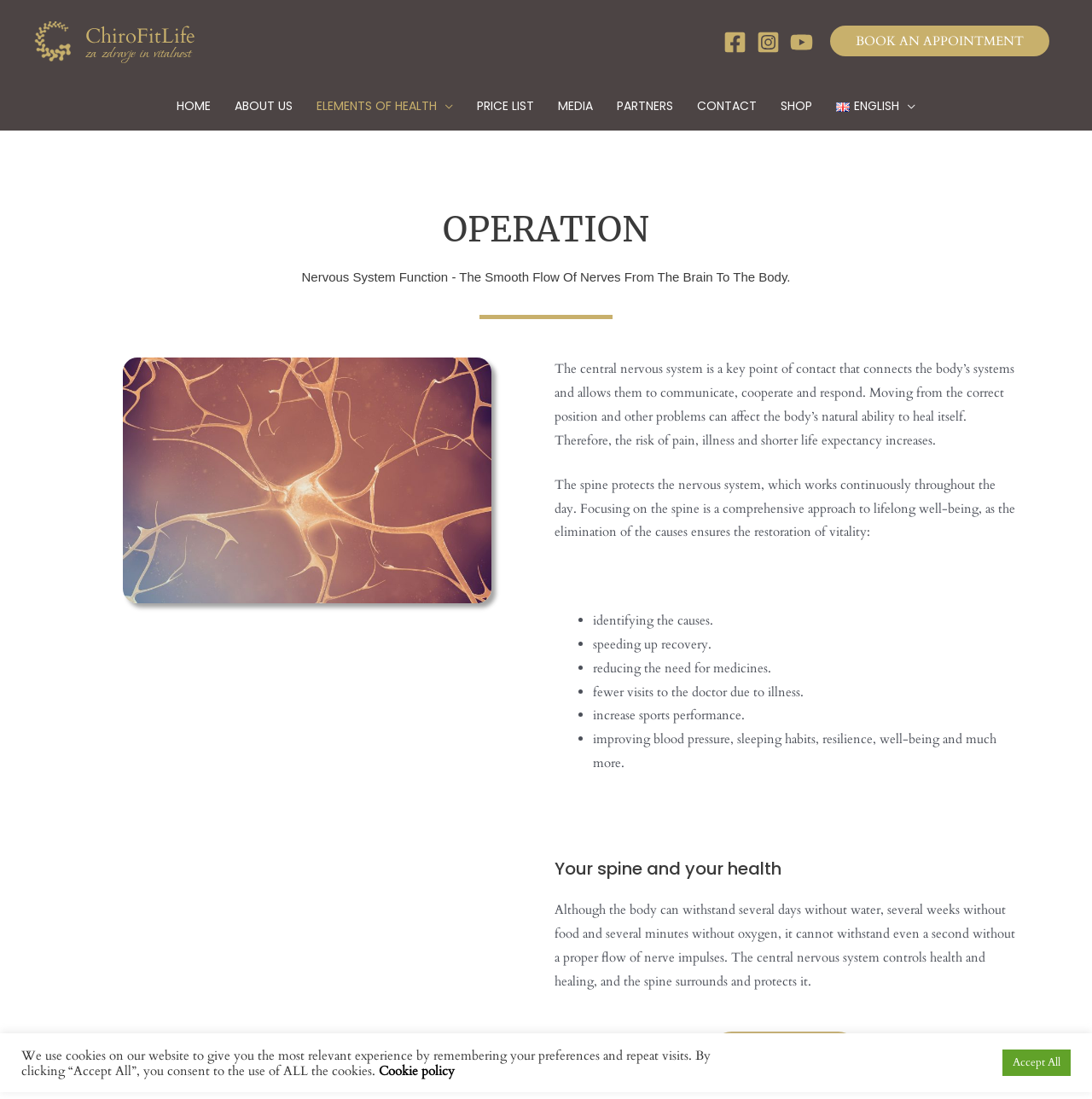Locate the bounding box coordinates of the area you need to click to fulfill this instruction: 'Visit the HOME page'. The coordinates must be in the form of four float numbers ranging from 0 to 1: [left, top, right, bottom].

[0.151, 0.086, 0.204, 0.106]